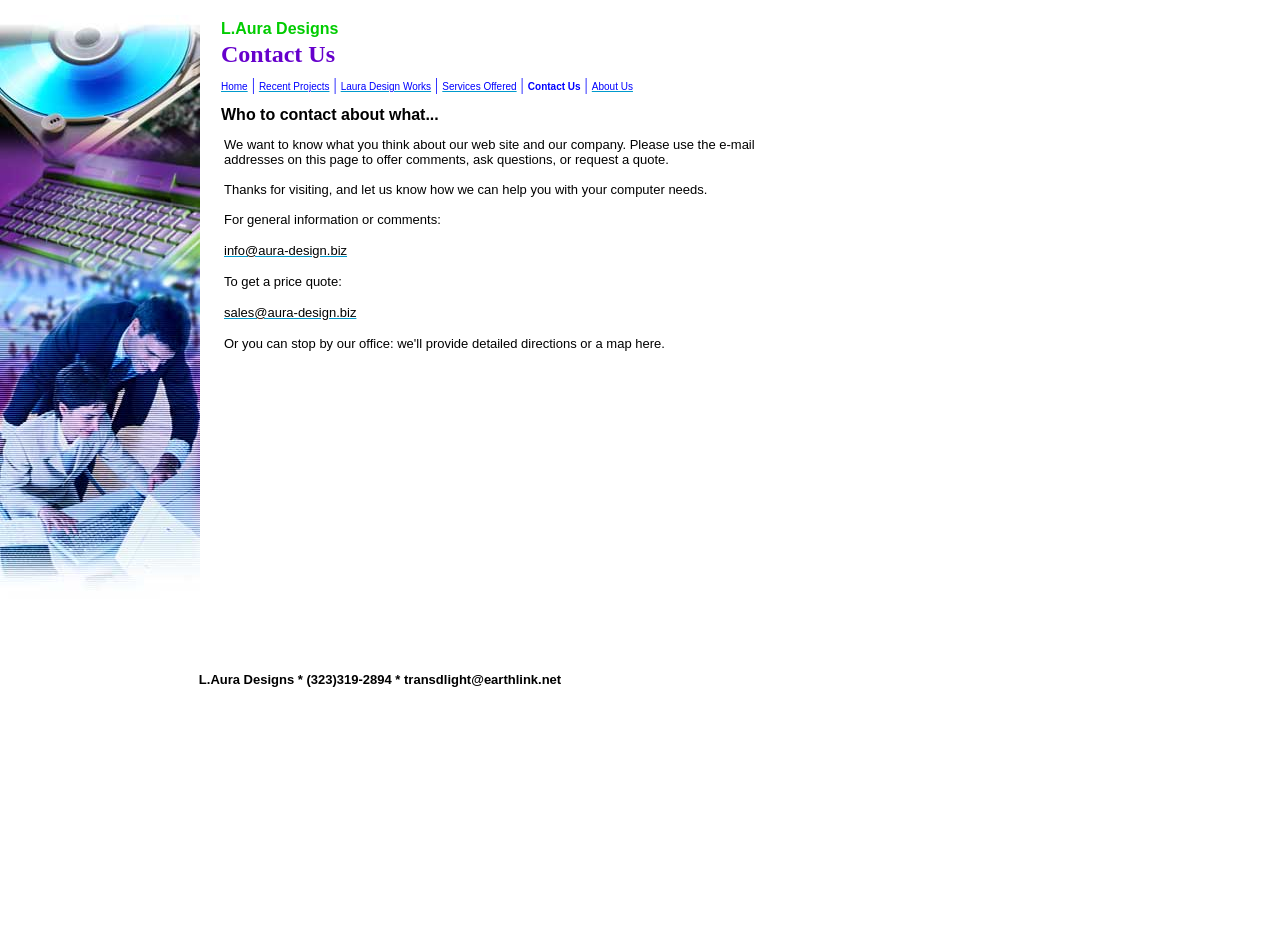Please respond in a single word or phrase: 
What are the services offered by L.Aura Designs?

Services Offered